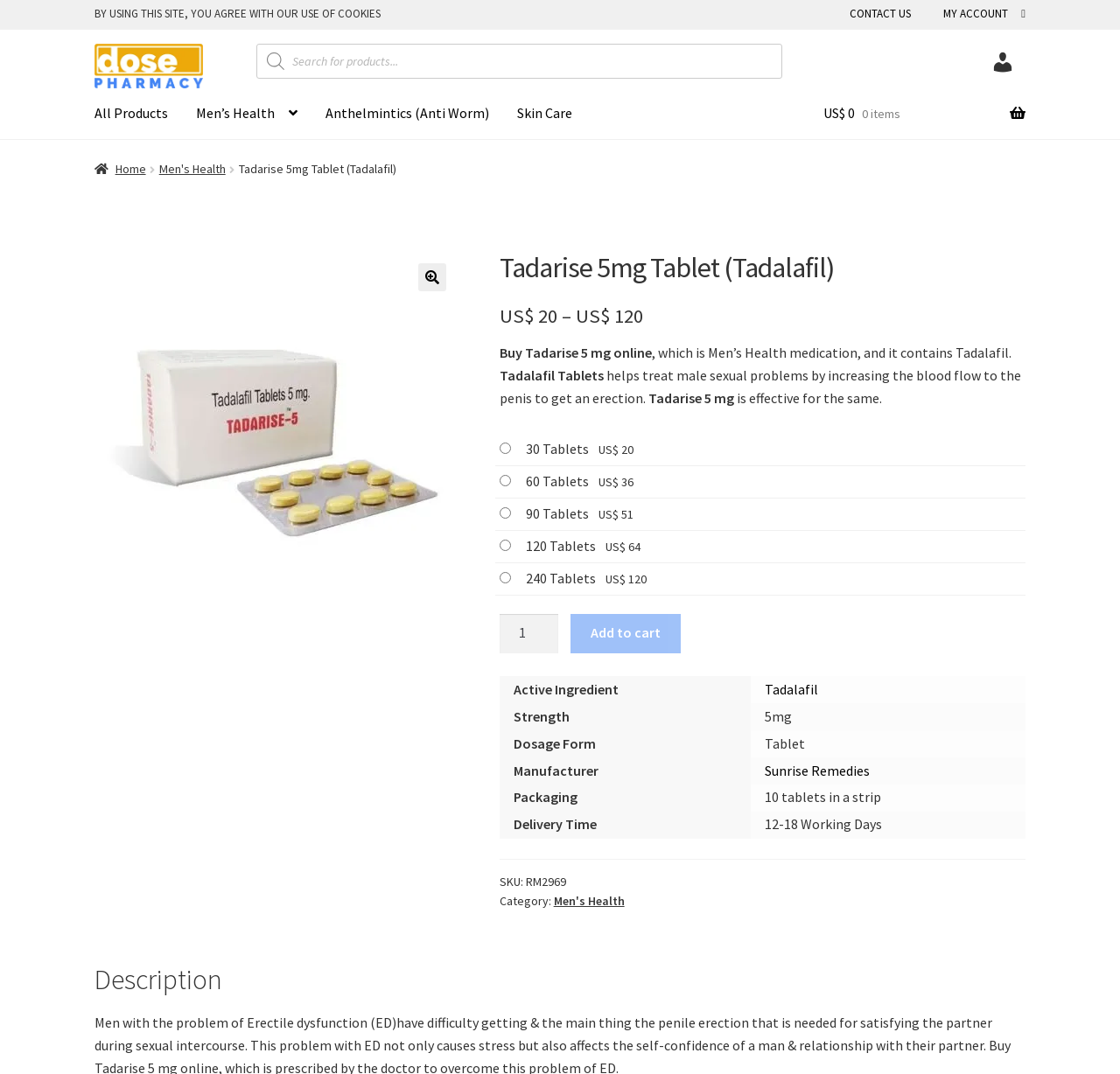How many tablets are in a strip of Tadarise 5 mg?
Look at the screenshot and respond with a single word or phrase.

10